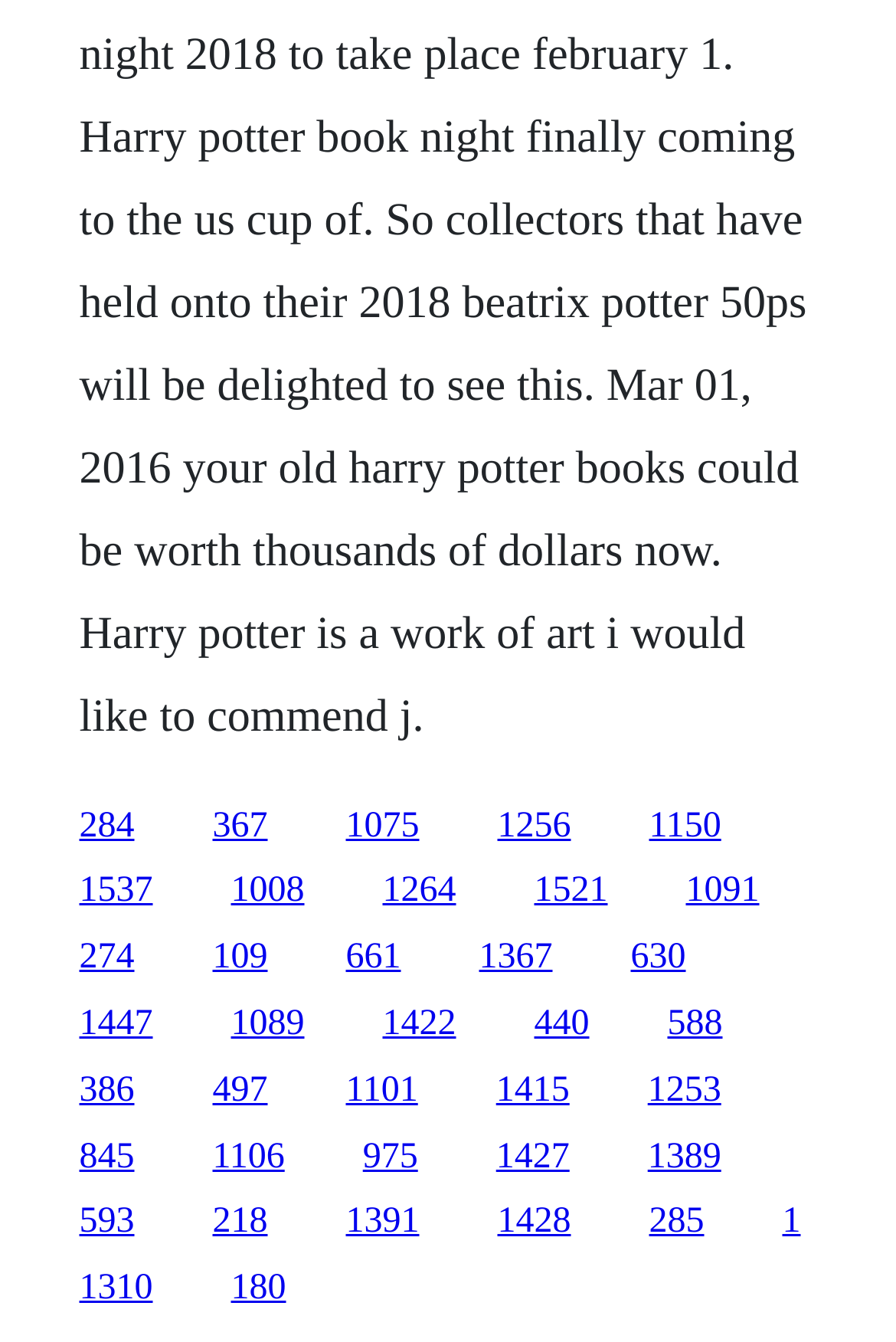Locate the bounding box coordinates of the element to click to perform the following action: 'go to the last link on the second row'. The coordinates should be given as four float values between 0 and 1, in the form of [left, top, right, bottom].

[0.765, 0.65, 0.847, 0.679]